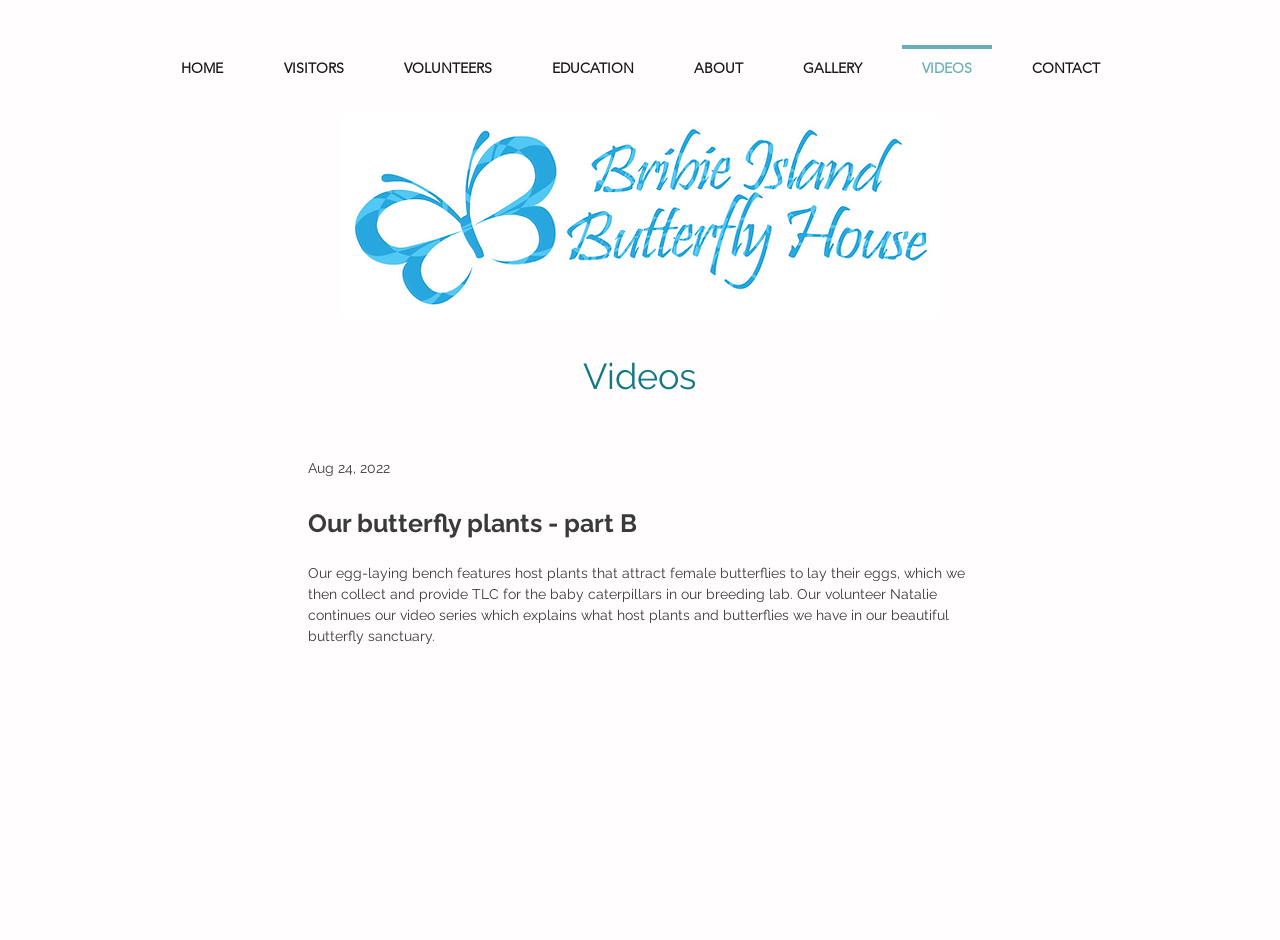For the given element description aria-label="YouTube", determine the bounding box coordinates of the UI element. The coordinates should follow the format (top-left x, top-left y, bottom-right x, bottom-right y) and be within the range of 0 to 1.

[0.834, 0.591, 0.865, 0.633]